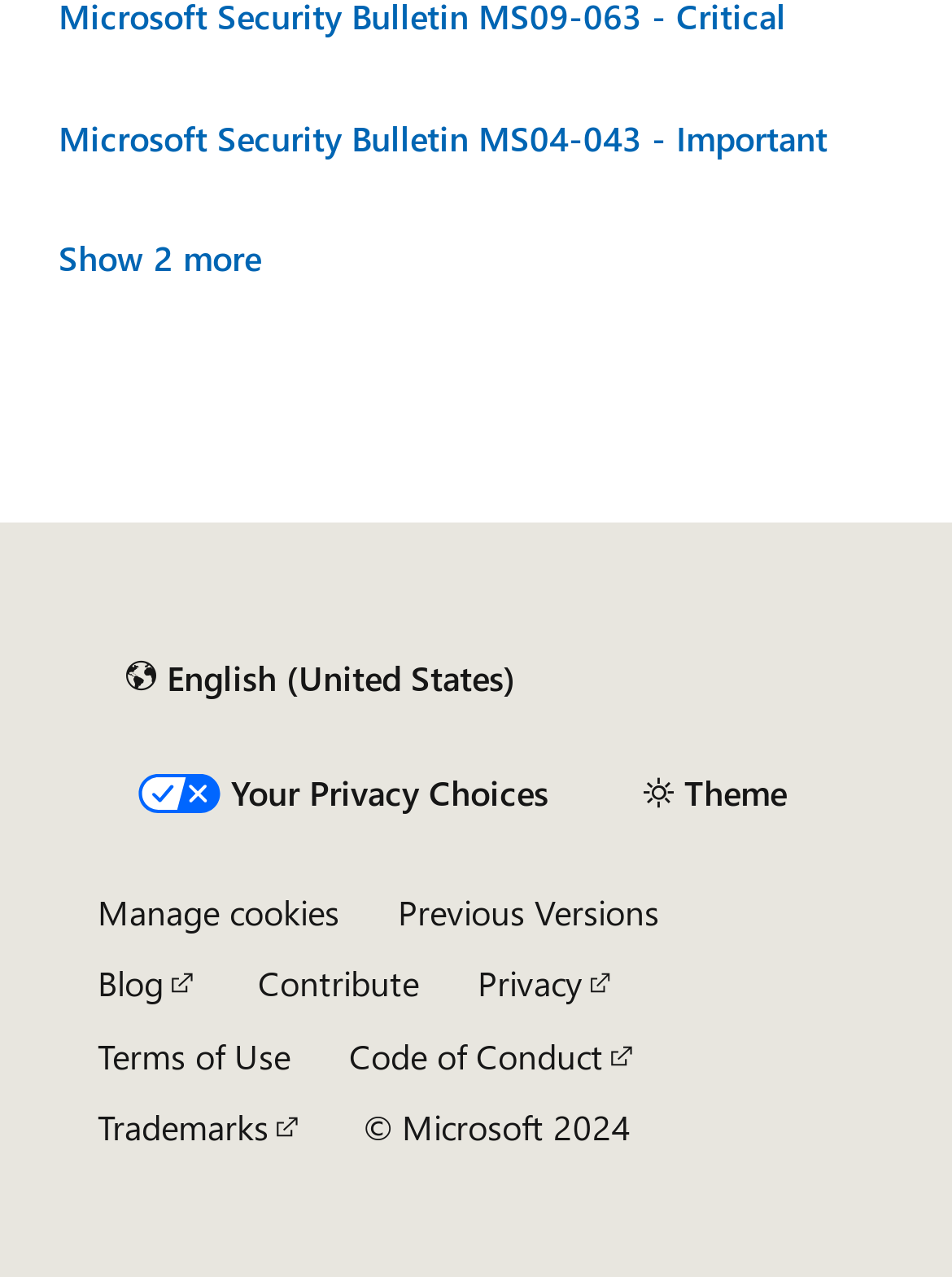Using the webpage screenshot and the element description Previous Versions, determine the bounding box coordinates. Specify the coordinates in the format (top-left x, top-left y, bottom-right x, bottom-right y) with values ranging from 0 to 1.

[0.418, 0.695, 0.692, 0.732]